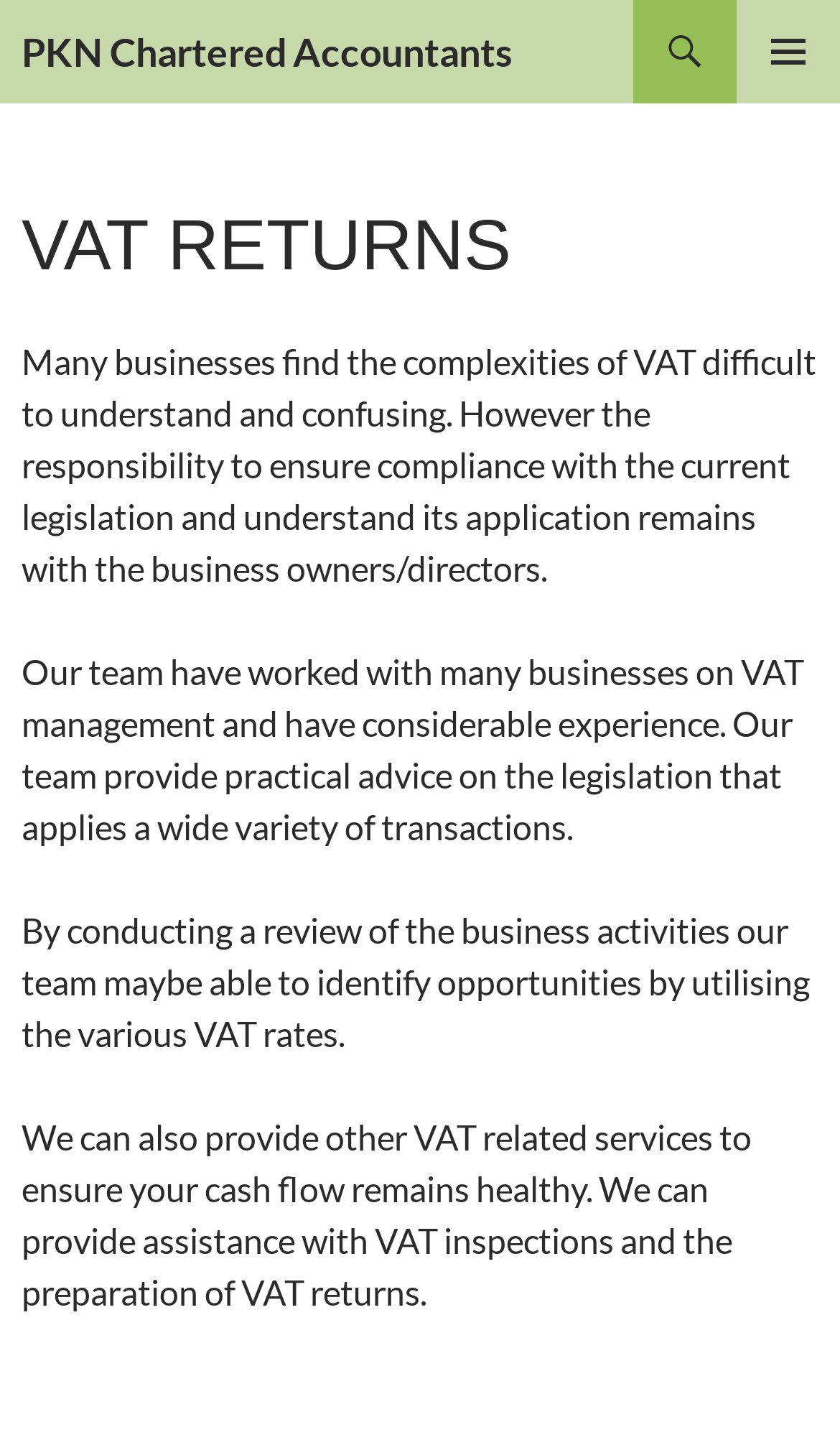Using details from the image, please answer the following question comprehensively:
What is the main topic of the webpage?

I determined the main topic by examining the header elements on the webpage, and found that the most prominent one is 'VAT RETURNS', which suggests that the webpage is primarily about VAT returns.